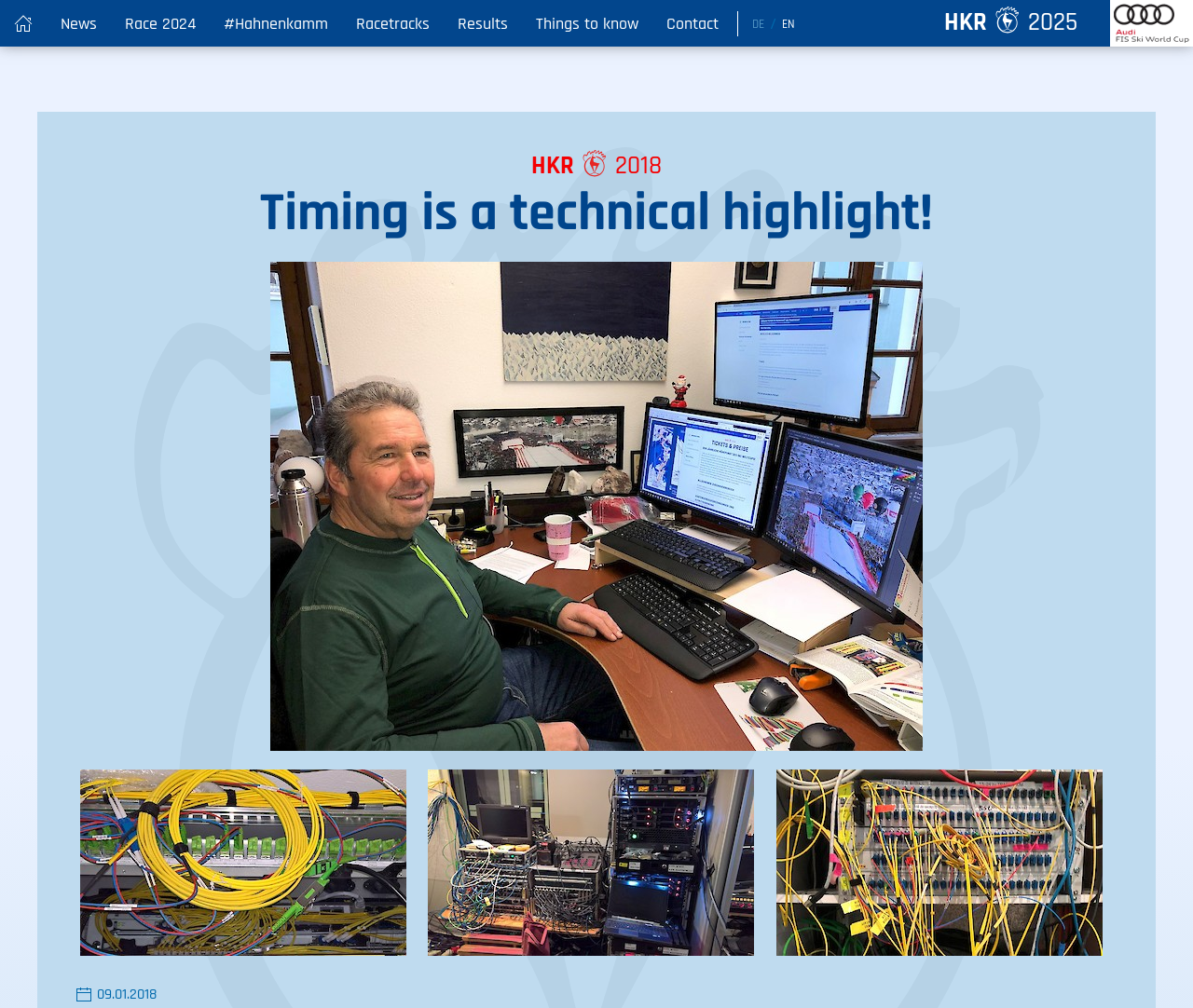Please answer the following question using a single word or phrase: 
What is the language of the webpage?

German or English